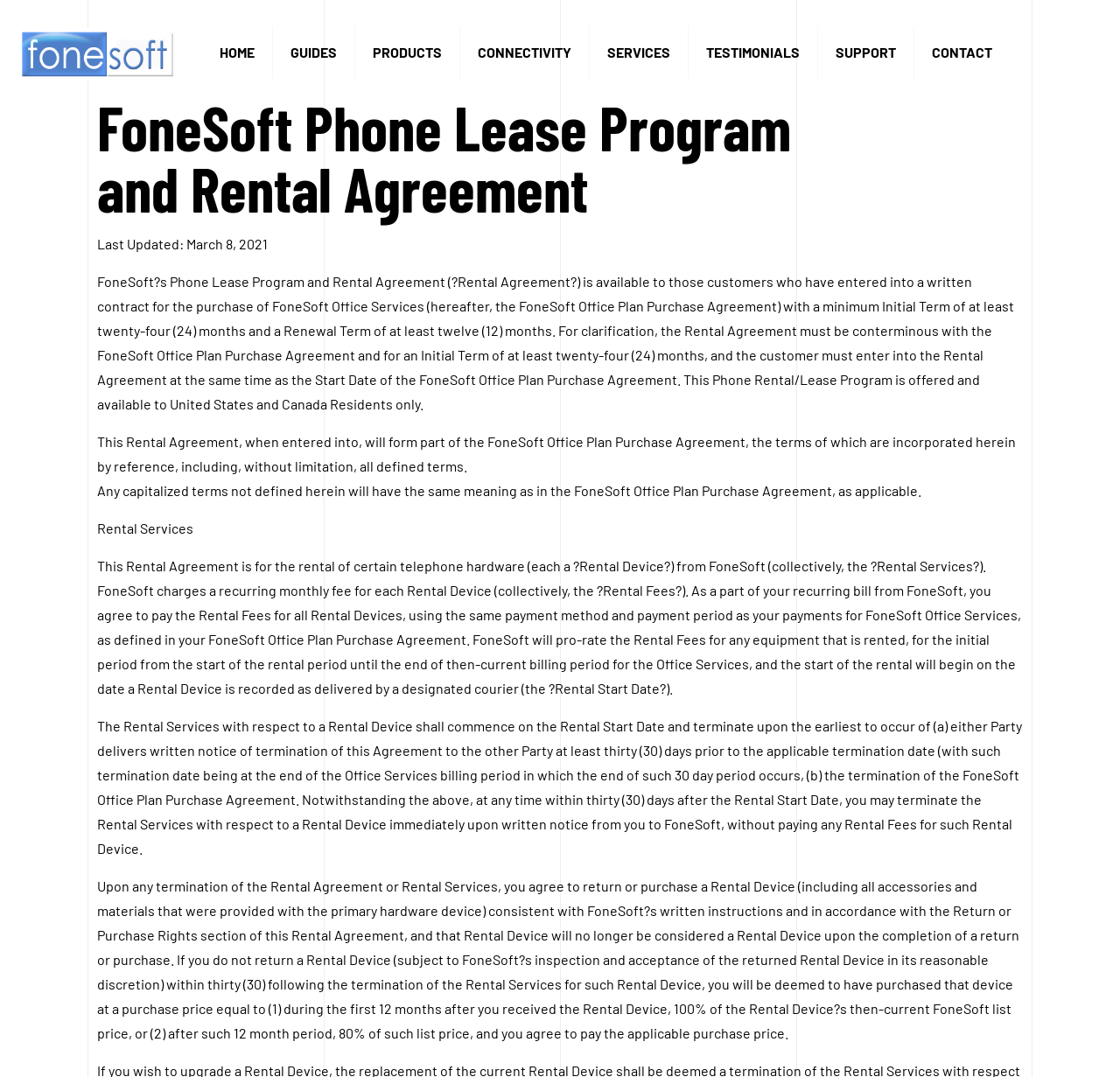Offer a meticulous caption that includes all visible features of the webpage.

This webpage is about FoneSoft's Phone Lease Program and Rental Agreement. At the top left corner, there is a company logo image, accompanied by a link to the company's homepage. Next to the logo, there is a navigation menu with links to various sections, including HOME, GUIDES, PRODUCTS, CONNECTIVITY, SERVICES, TESTIMONIALS, SUPPORT, and CONTACT.

Below the navigation menu, there is a heading that displays the title of the webpage, "FoneSoft Phone Lease Program and Rental Agreement". Underneath the heading, there is a note indicating that the agreement was last updated on March 8, 2021.

The main content of the webpage is divided into several sections. The first section explains the eligibility criteria for the Phone Lease Program and Rental Agreement, stating that it is available to customers who have entered into a written contract for the purchase of FoneSoft Office Services with a minimum Initial Term of at least 24 months and a Renewal Term of at least 12 months.

The following sections provide detailed information about the Rental Agreement, including the terms and conditions, the rental services, and the payment terms. There are a total of 5 paragraphs of text that explain the agreement in detail.

At the top right corner of the webpage, there is a small link with no text. The webpage has a total of 9 links, including the navigation menu and the company logo link. There is one image on the webpage, which is the company logo.